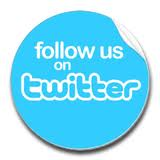What is the color of the text on the sticker?
Offer a detailed and exhaustive answer to the question.

The caption specifically mentions that the text 'follow us on Twitter' is displayed in white, friendly typography, which indicates the color of the text is white.